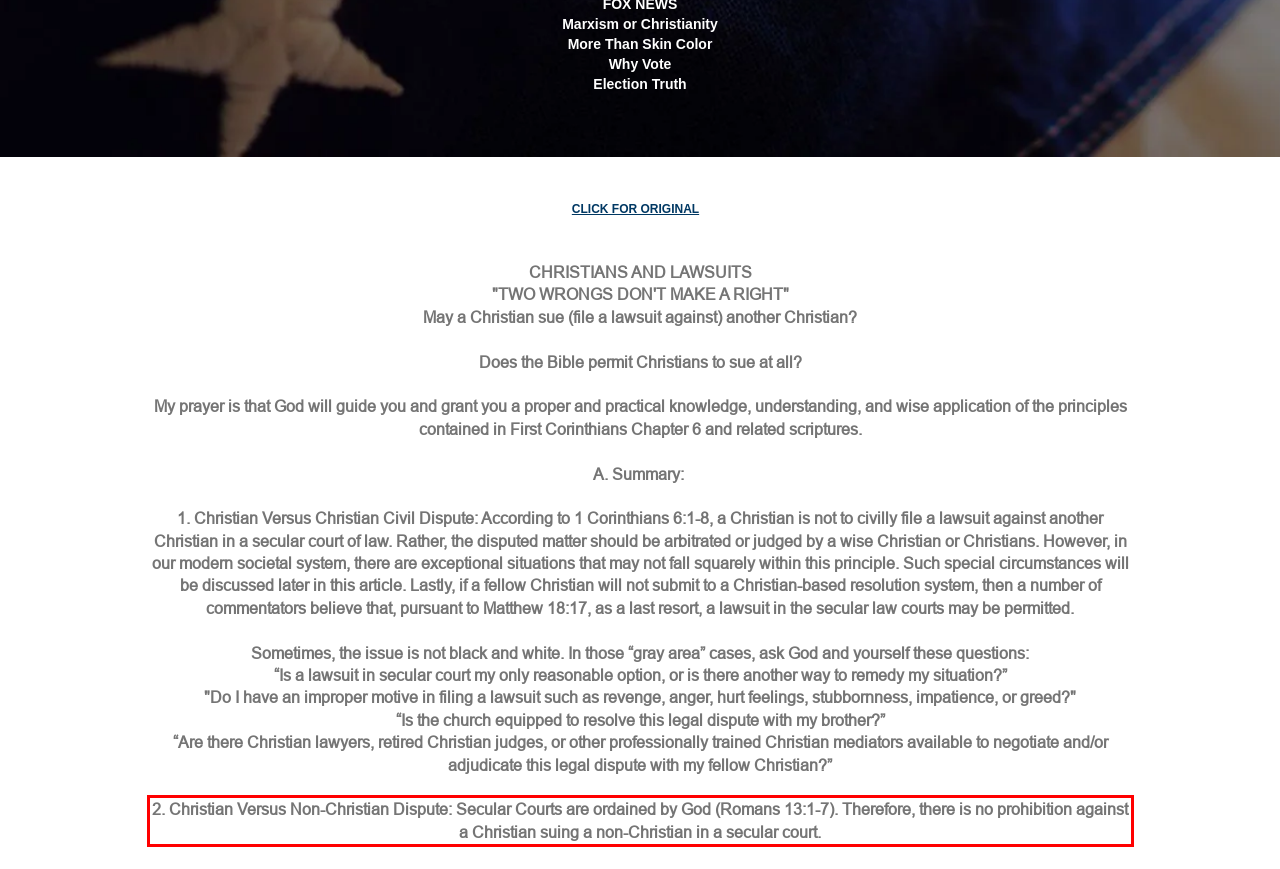Given a screenshot of a webpage with a red bounding box, extract the text content from the UI element inside the red bounding box.

2. Christian Versus Non-Christian Dispute: Secular Courts are ordained by God (Romans 13:1-7). Therefore, there is no prohibition against a Christian suing a non-Christian in a secular court.